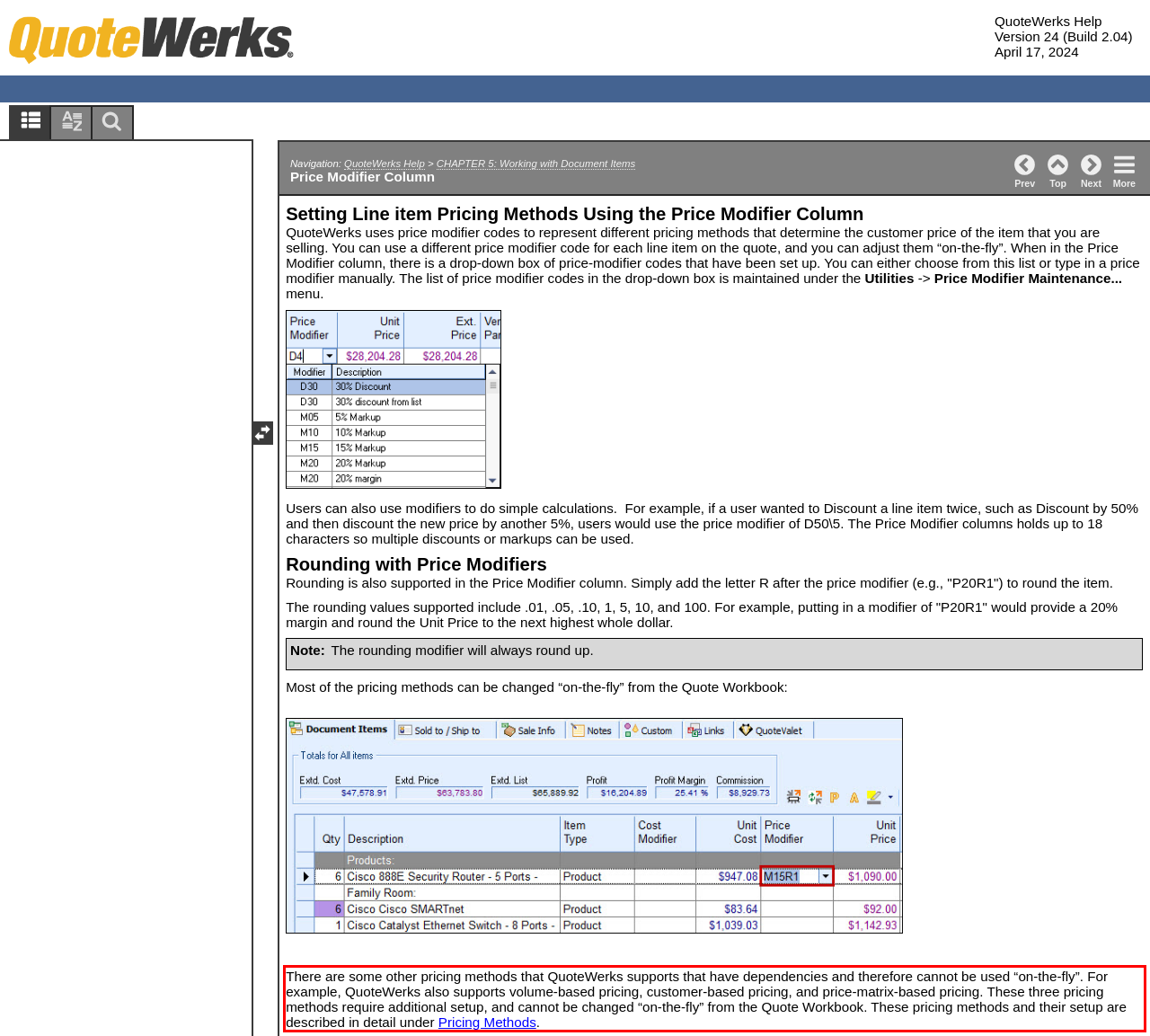Given a screenshot of a webpage with a red bounding box, extract the text content from the UI element inside the red bounding box.

There are some other pricing methods that QuoteWerks supports that have dependencies and therefore cannot be used “on-the-fly”. For example, QuoteWerks also supports volume-based pricing, customer-based pricing, and price-matrix-based pricing. These three pricing methods require additional setup, and cannot be changed “on-the-fly” from the Quote Workbook. These pricing methods and their setup are described in detail under Pricing Methods.